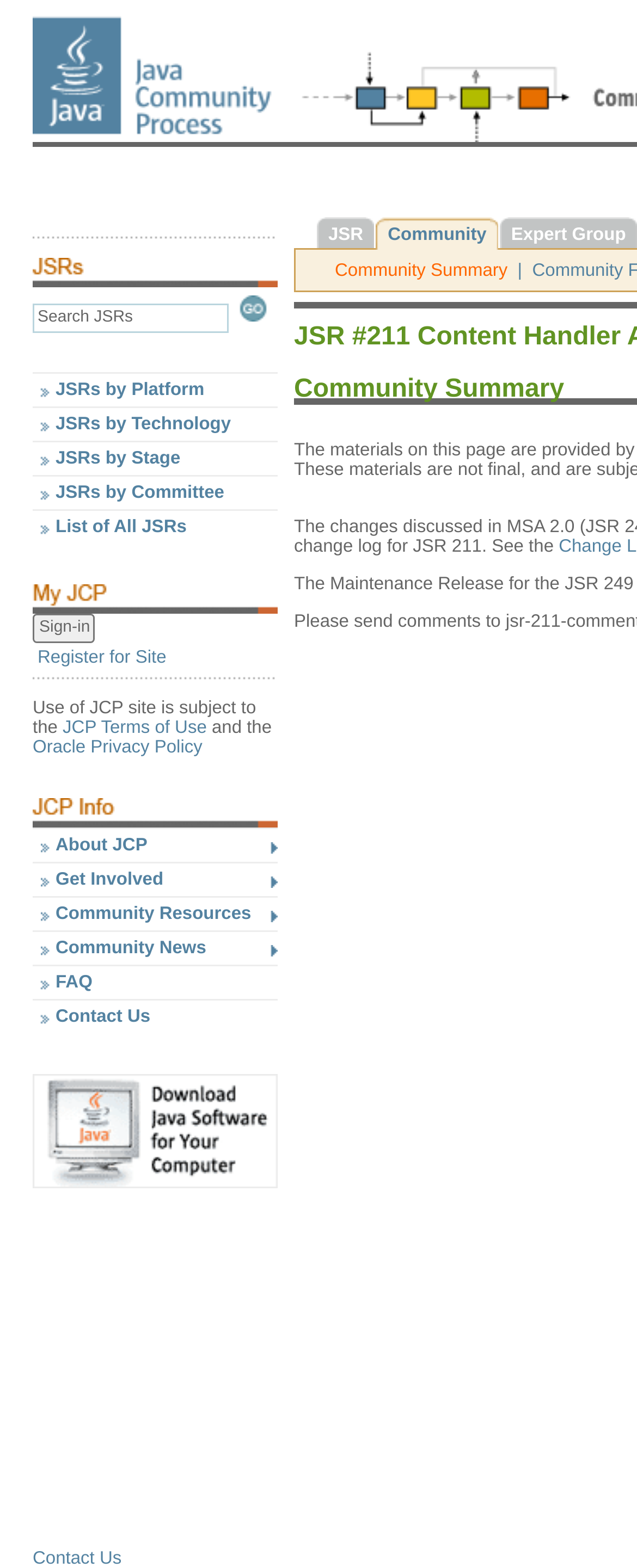Please identify the bounding box coordinates for the region that you need to click to follow this instruction: "Learn about JCP Program Overview".

[0.051, 0.528, 0.436, 0.55]